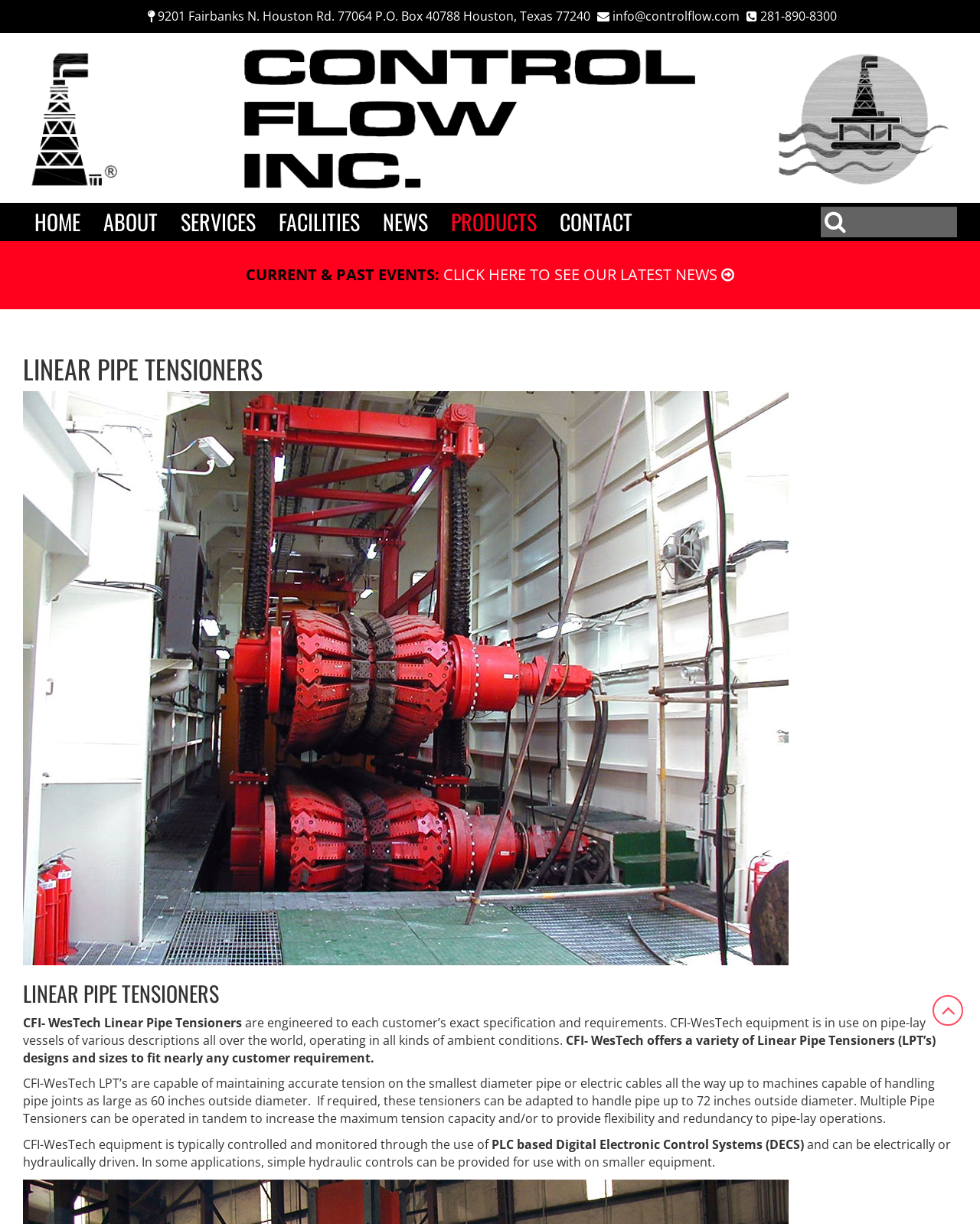Articulate a detailed summary of the webpage's content and design.

The webpage is about Linear Pipe Tensioners provided by Control Flow Inc. At the top left corner, there is a logo of Control Flow Inc. with a link to the company's homepage. Below the logo, there is a navigation menu with links to different sections of the website, including HOME, ABOUT, SERVICES, FACILITIES, NEWS, PRODUCTS, and CONTACT.

On the top right corner, there is a search box with a search icon and a placeholder text "Search...". Below the navigation menu, there is a section with the company's address, phone number, and email address.

The main content of the webpage is divided into two sections. The first section has a heading "LINEAR PIPE TENSIONERS" and features an image of a Linear Pipe Tensioner. Below the image, there is a brief description of the product, stating that it is engineered to each customer's exact specification and requirements.

The second section has another heading "LINEAR PIPE TENSIONERS" and provides more detailed information about the product. There are three paragraphs of text describing the features and capabilities of the Linear Pipe Tensioners, including their ability to handle pipes of various sizes and their control systems. At the bottom right corner of this section, there is a button with an arrow icon.

On the left side of the webpage, there is a section with a heading "CURRENT & PAST EVENTS" and a link to see the latest news.